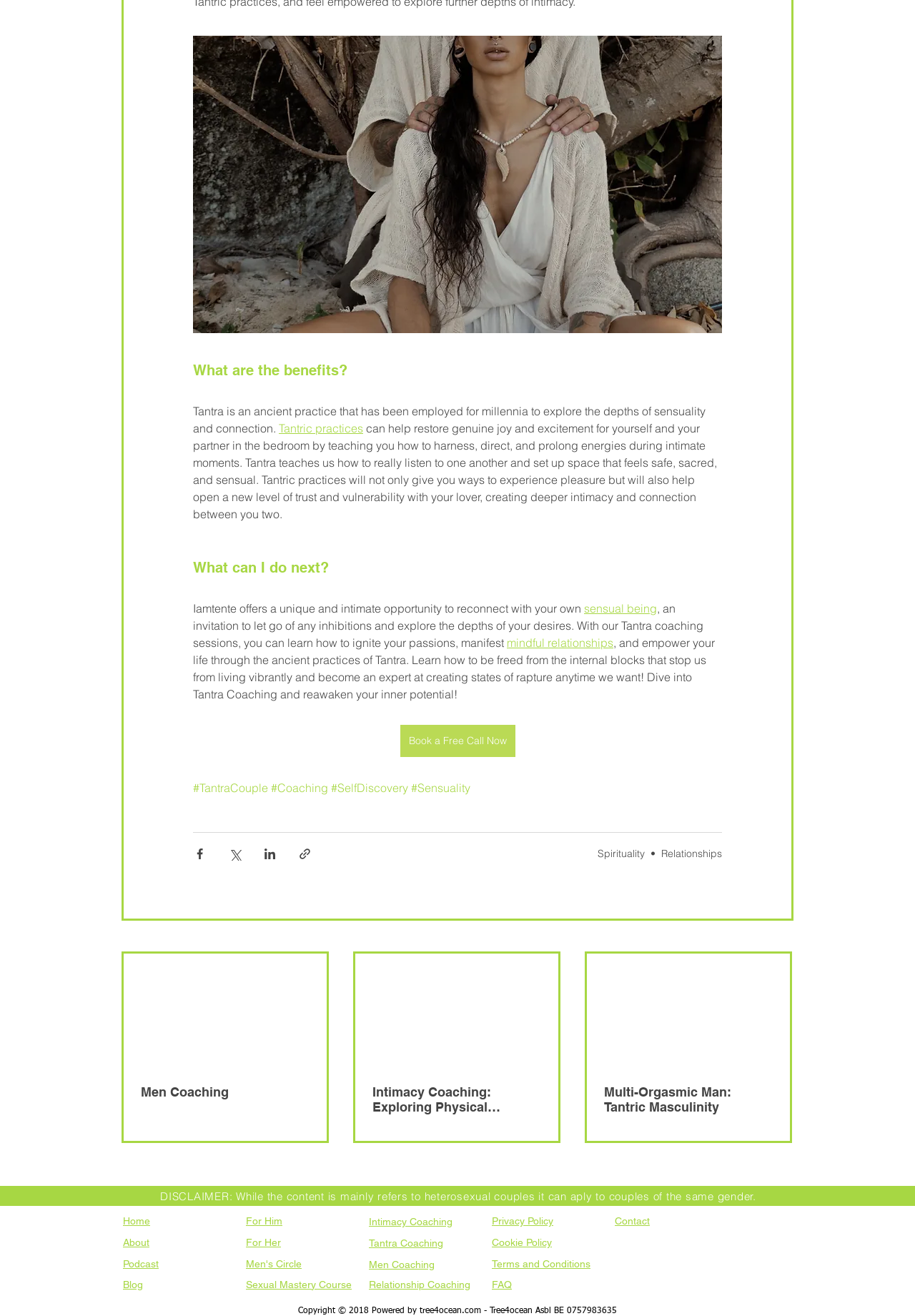Please identify the bounding box coordinates of the area that needs to be clicked to follow this instruction: "go to home page".

None